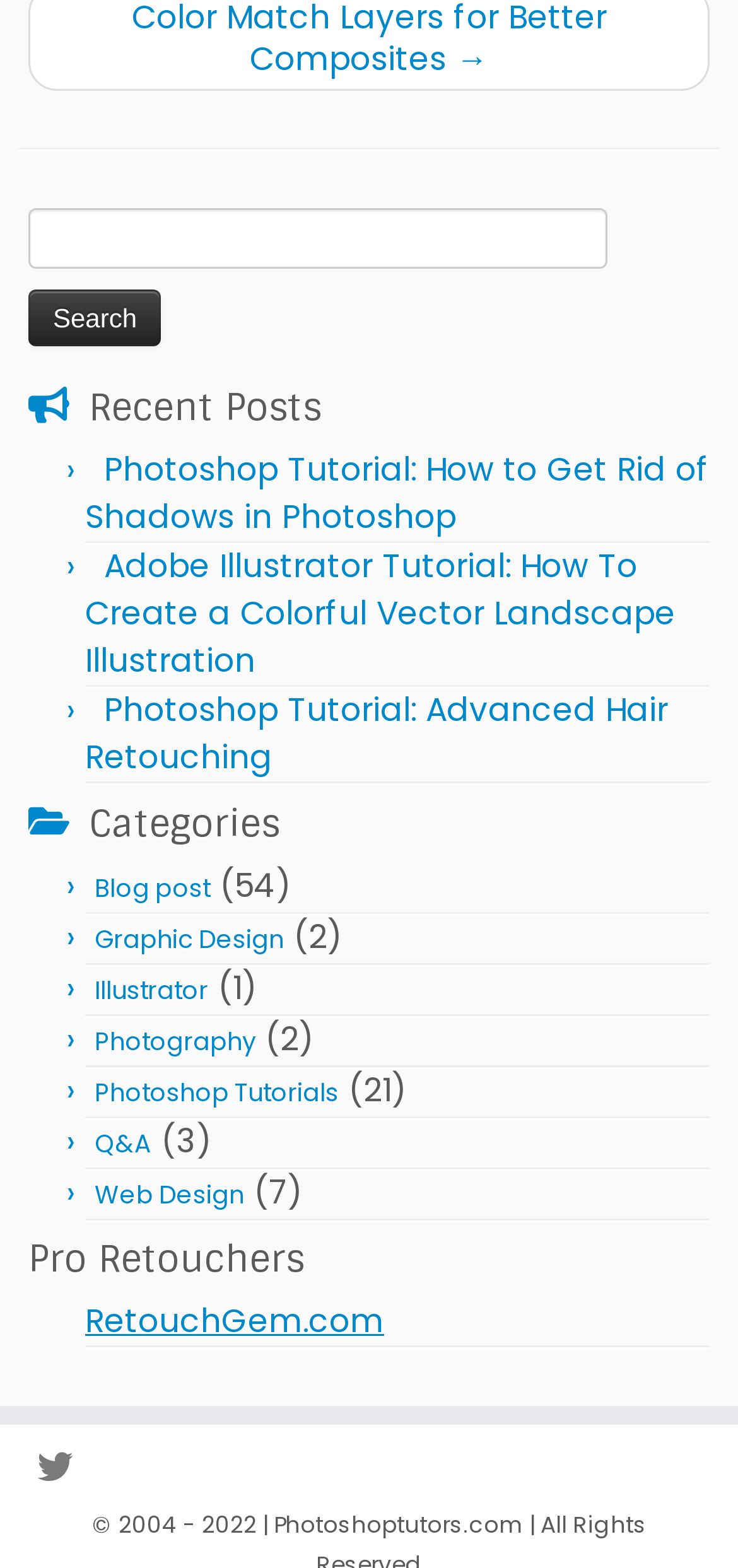Show the bounding box coordinates of the element that should be clicked to complete the task: "Search for a keyword".

[0.038, 0.133, 0.823, 0.171]